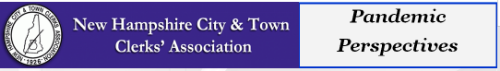What is the font color of the phrase 'Pandemic Perspectives'?
Could you give a comprehensive explanation in response to this question?

The font color of the phrase 'Pandemic Perspectives' is white because the caption states that it is 'highlighted in a contrasting white font'.